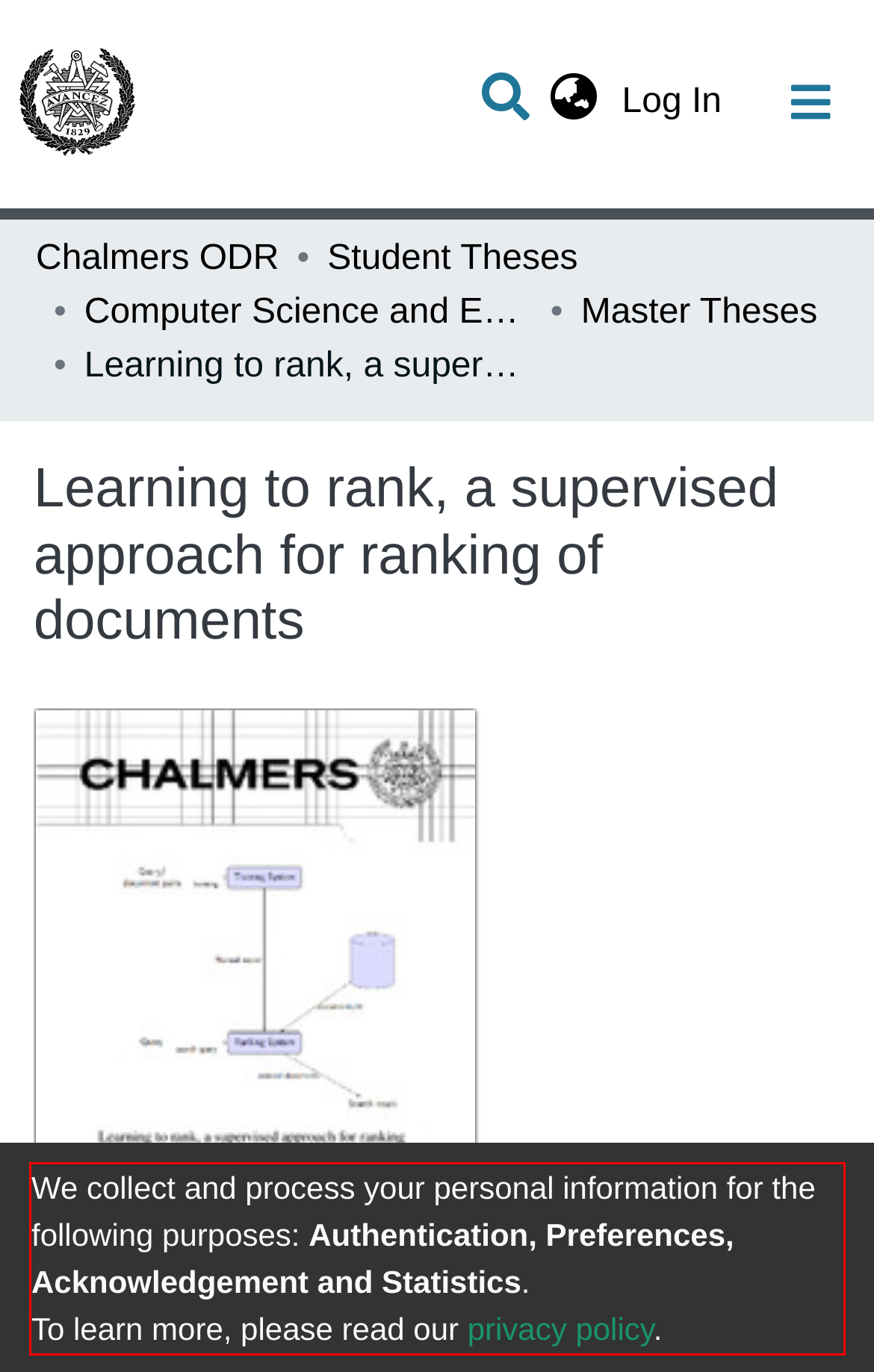In the given screenshot, locate the red bounding box and extract the text content from within it.

We collect and process your personal information for the following purposes: Authentication, Preferences, Acknowledgement and Statistics. To learn more, please read our privacy policy.